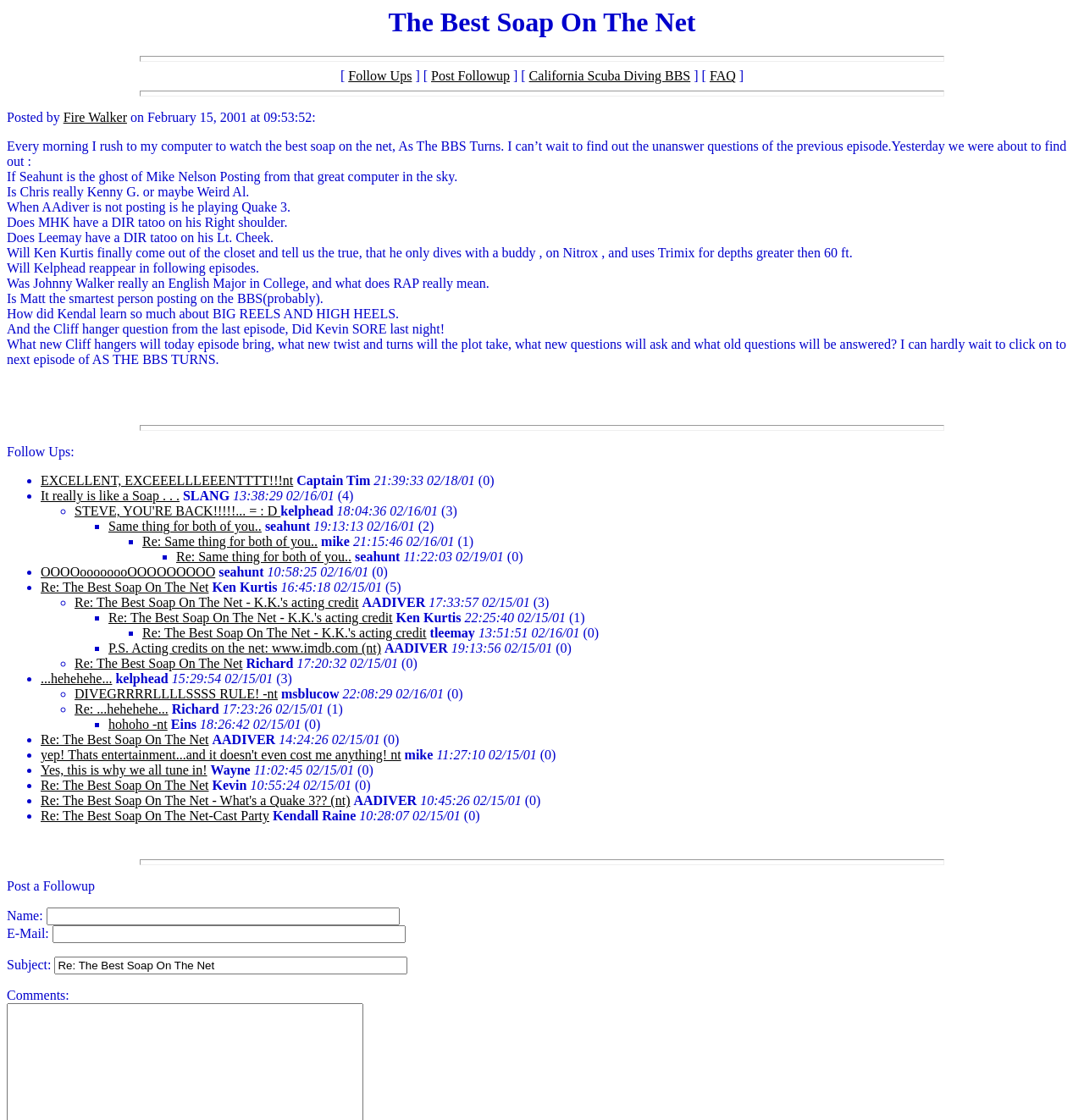What is the topic of discussion in the follow-up posts?
Please answer the question as detailed as possible based on the image.

The question can be answered by reading the content of the follow-up posts, which are all related to the soap opera 'As The BBS Turns' and discuss various aspects of the show.